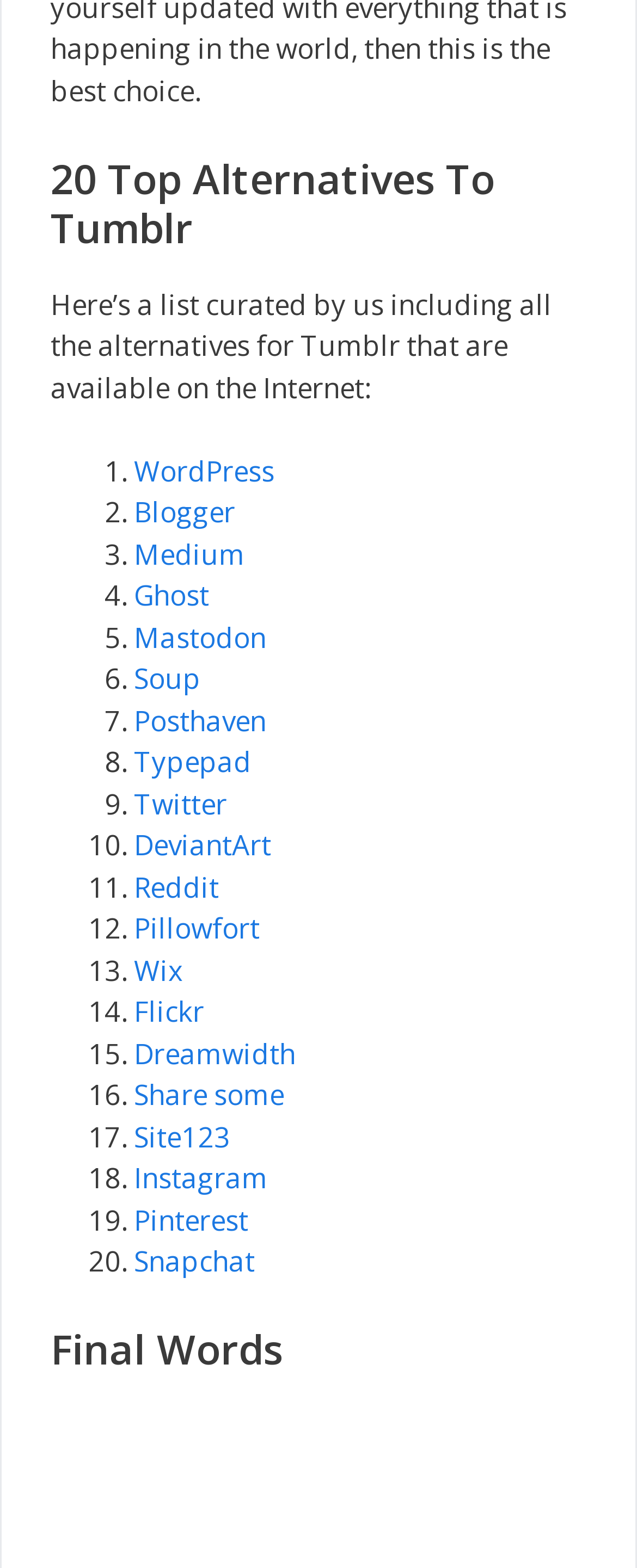Please find the bounding box coordinates of the element that must be clicked to perform the given instruction: "Click on Snapchat". The coordinates should be four float numbers from 0 to 1, i.e., [left, top, right, bottom].

[0.21, 0.793, 0.4, 0.817]